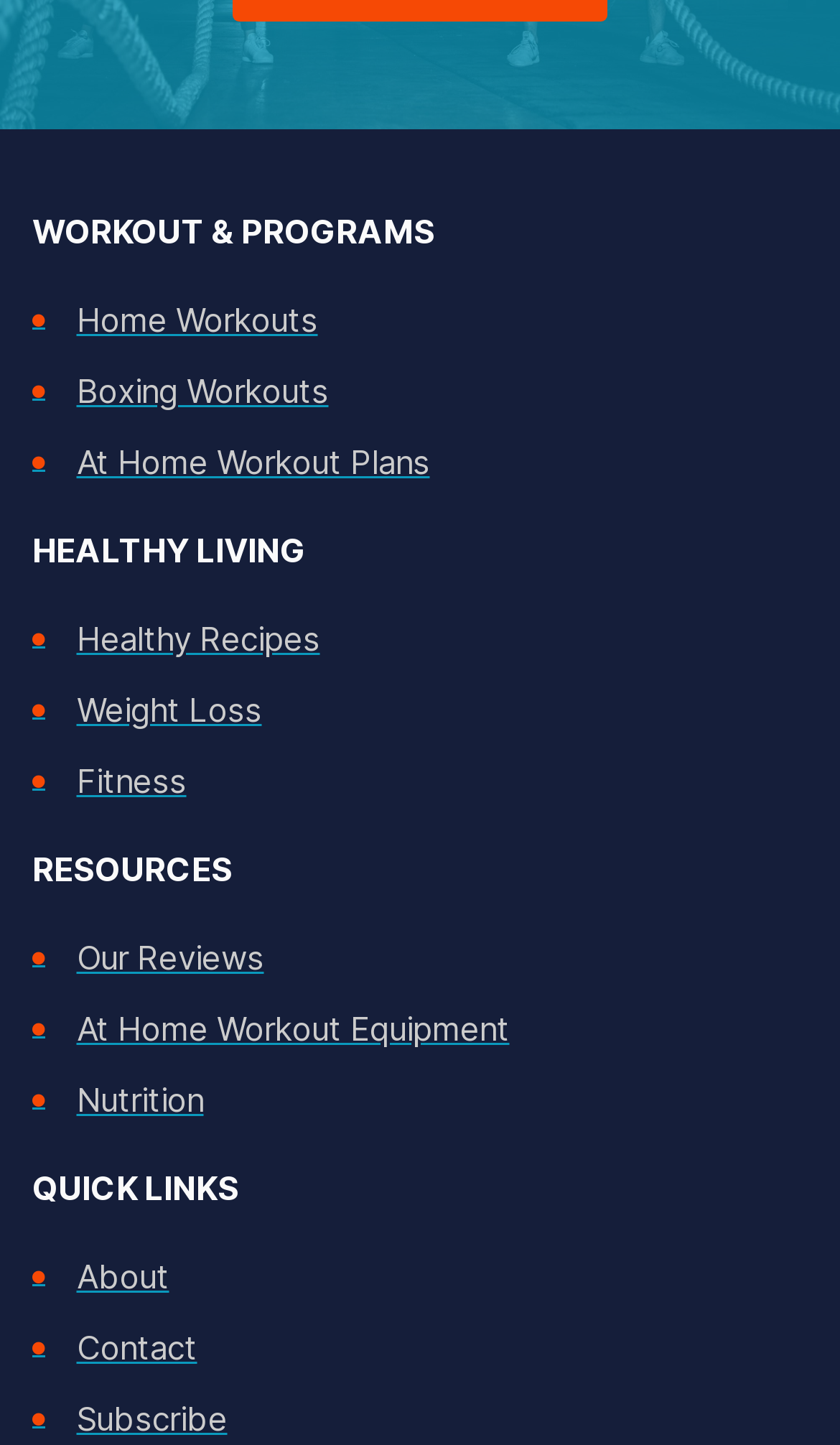Extract the bounding box coordinates for the HTML element that matches this description: "Call". The coordinates should be four float numbers between 0 and 1, i.e., [left, top, right, bottom].

None